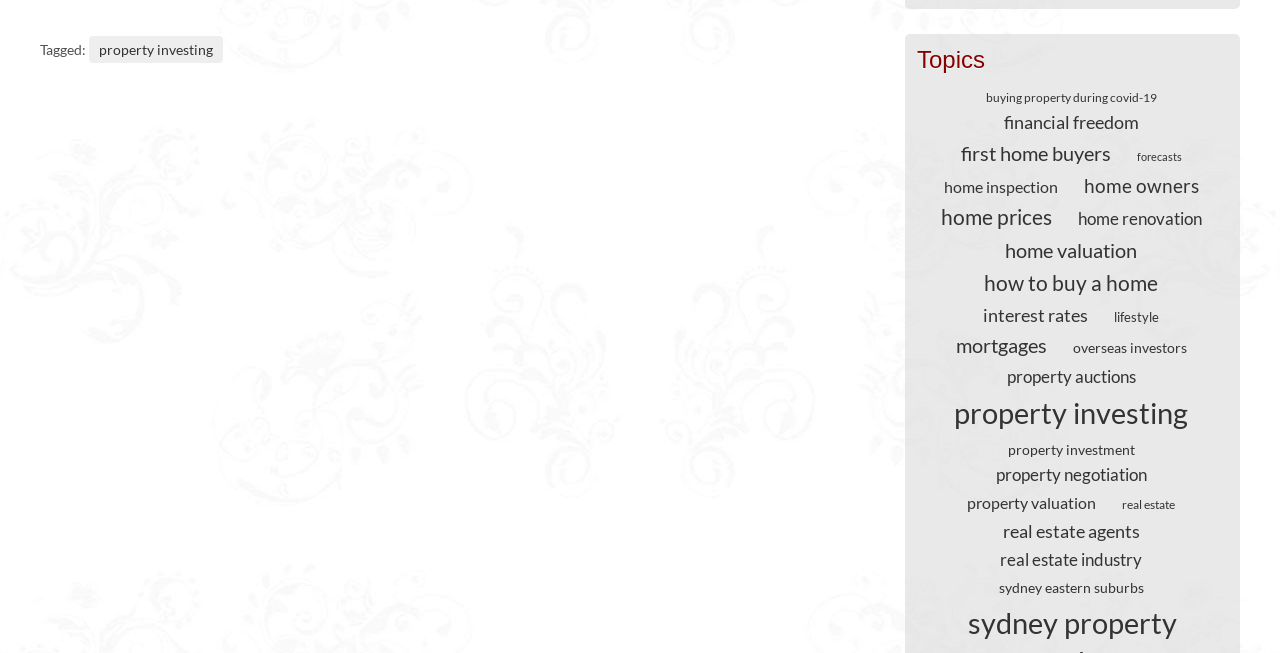Pinpoint the bounding box coordinates of the clickable element to carry out the following instruction: "Learn about financial freedom."

[0.776, 0.172, 0.897, 0.204]